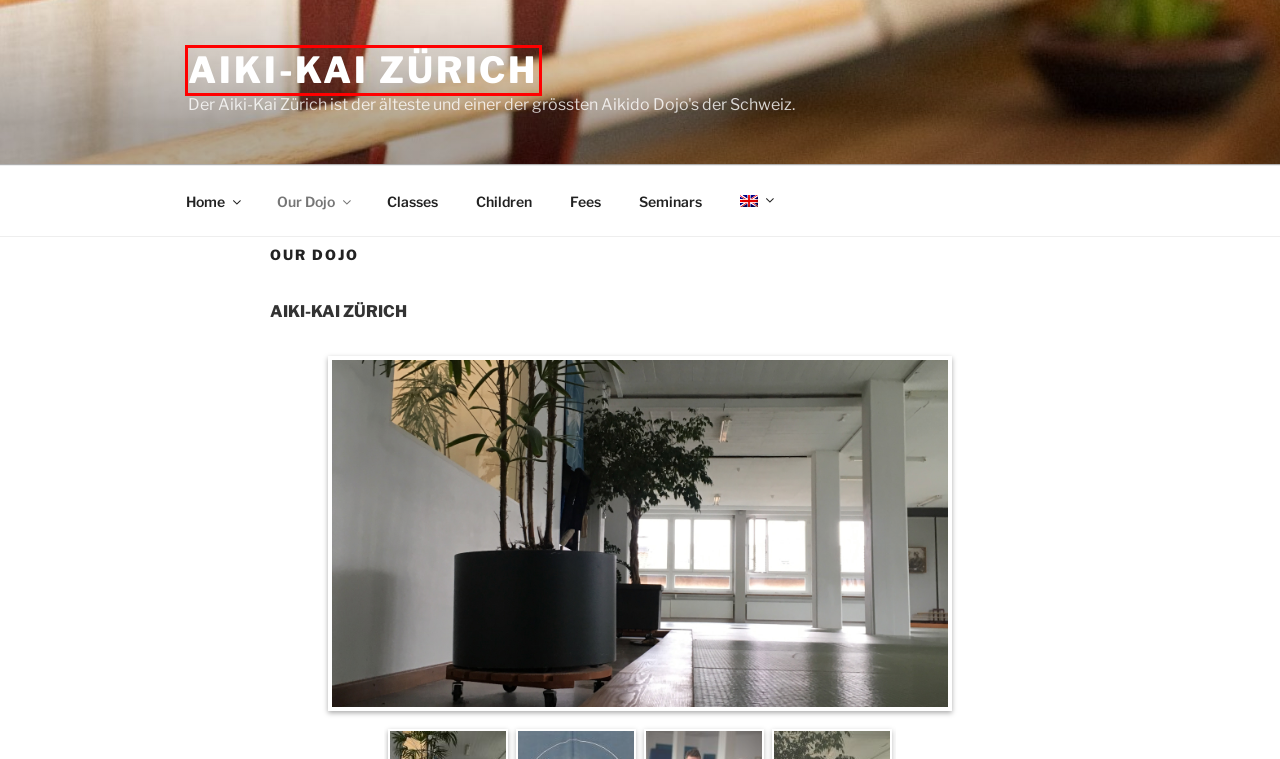Using the screenshot of a webpage with a red bounding box, pick the webpage description that most accurately represents the new webpage after the element inside the red box is clicked. Here are the candidates:
A. Classes | Aiki-Kai Zürich
B. Unser Dojo | Aiki-Kai Zürich
C. Fees | Aiki-Kai Zürich
D. Children | Aiki-Kai Zürich
E. Seminars | Aiki-Kai Zürich
F. Michael Graber | Aiki-Kai Zürich
G. Frontpage | Aiki-Kai Zürich
H. Herbert Looser | Aiki-Kai Zürich

G